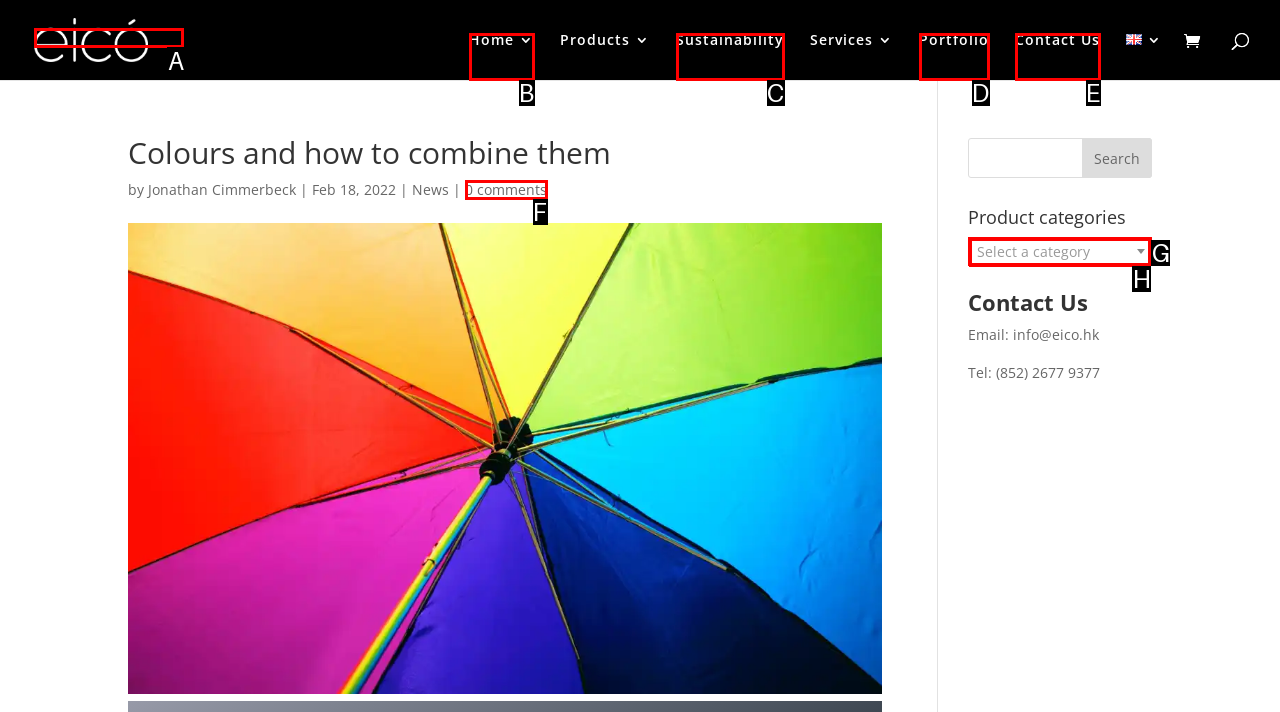Identify which HTML element matches the description: Sustainability. Answer with the correct option's letter.

C